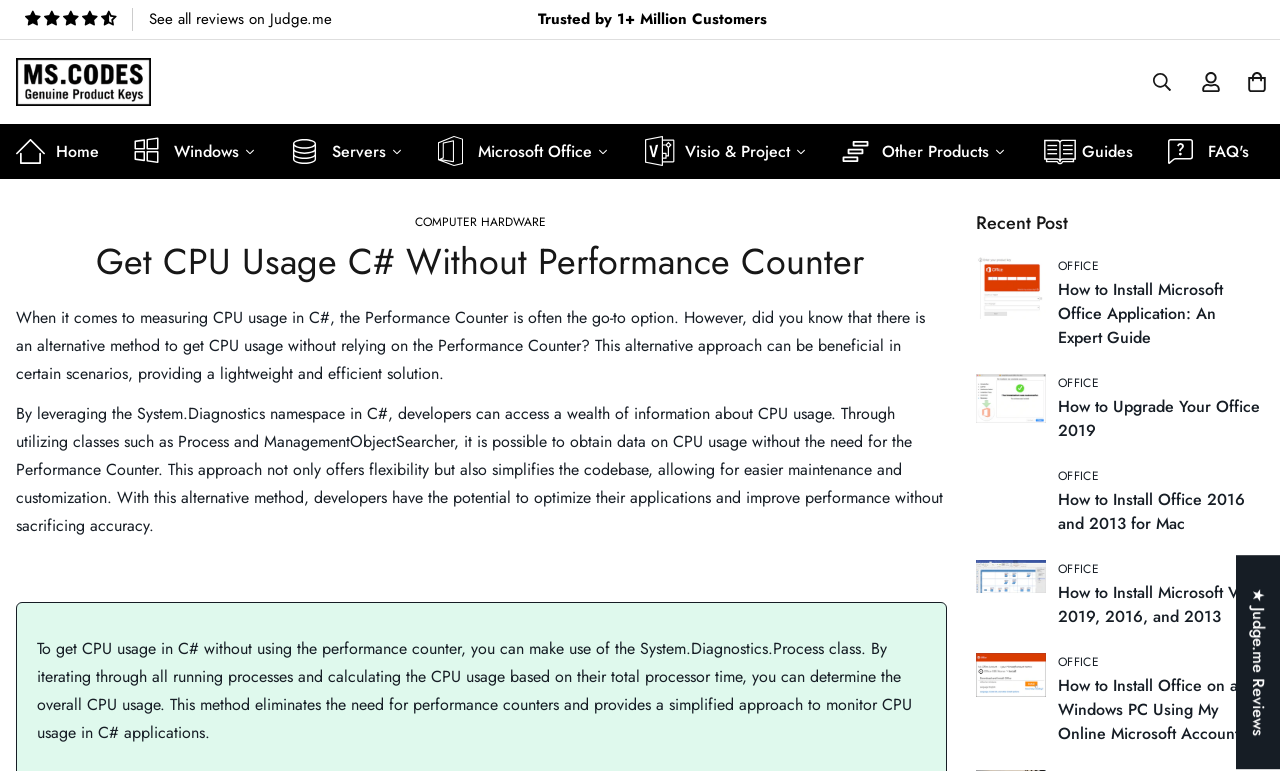Identify the bounding box coordinates of the area that should be clicked in order to complete the given instruction: "Click on the button to open Judge.me floating reviews tab". The bounding box coordinates should be four float numbers between 0 and 1, i.e., [left, top, right, bottom].

[0.965, 0.72, 1.0, 0.998]